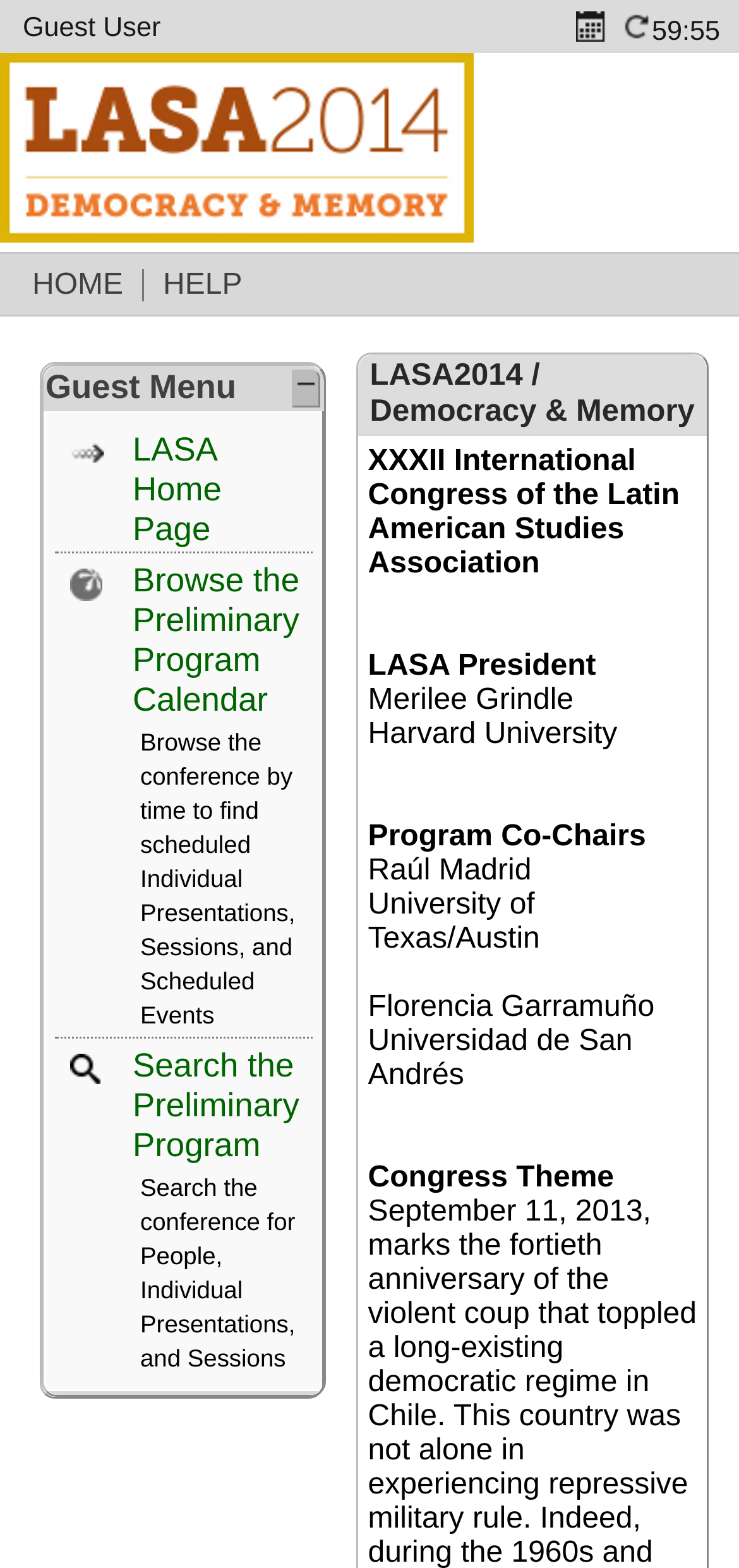Who is the LASA President?
Provide a detailed and extensive answer to the question.

The LASA President's name can be found in the section below the menu, where it says 'LASA President' followed by the name 'Merilee Grindle'.